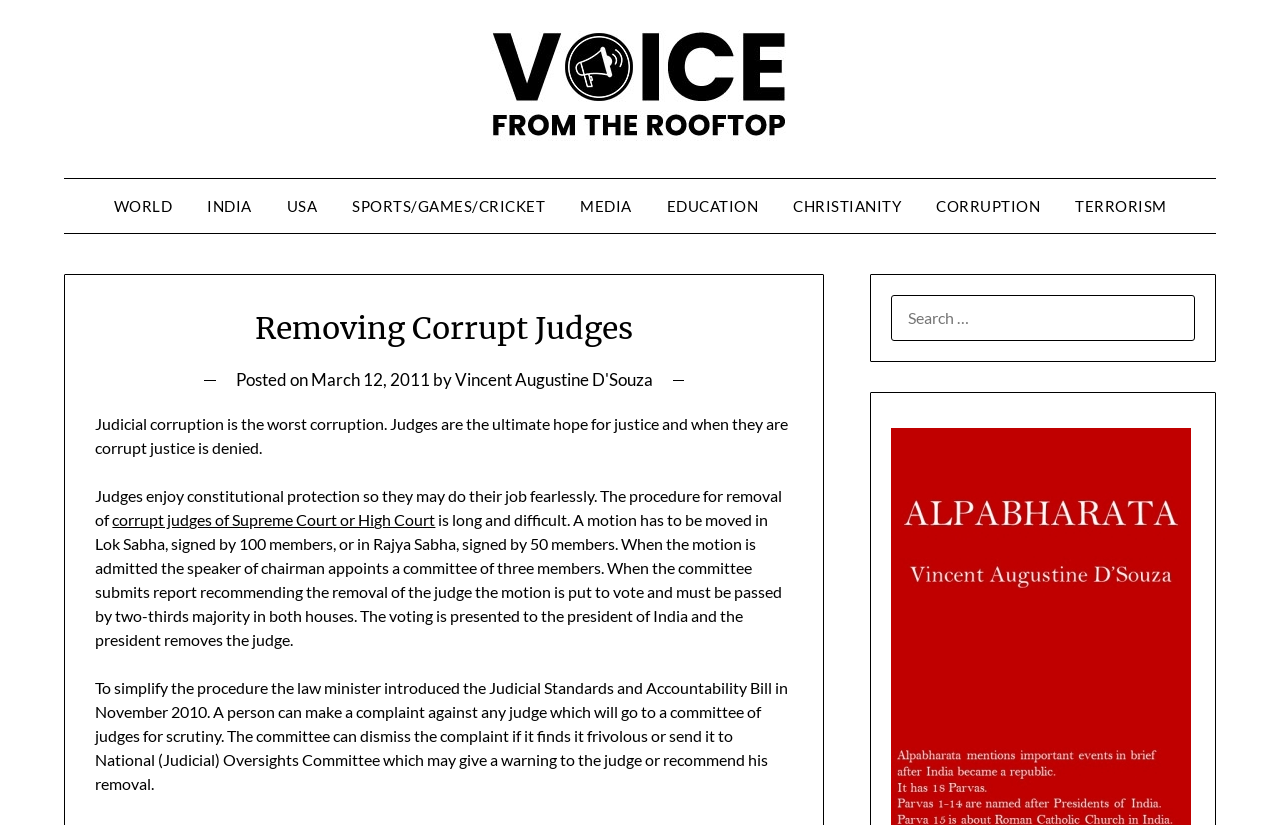Determine the bounding box coordinates of the clickable region to follow the instruction: "visit the company homepage".

None